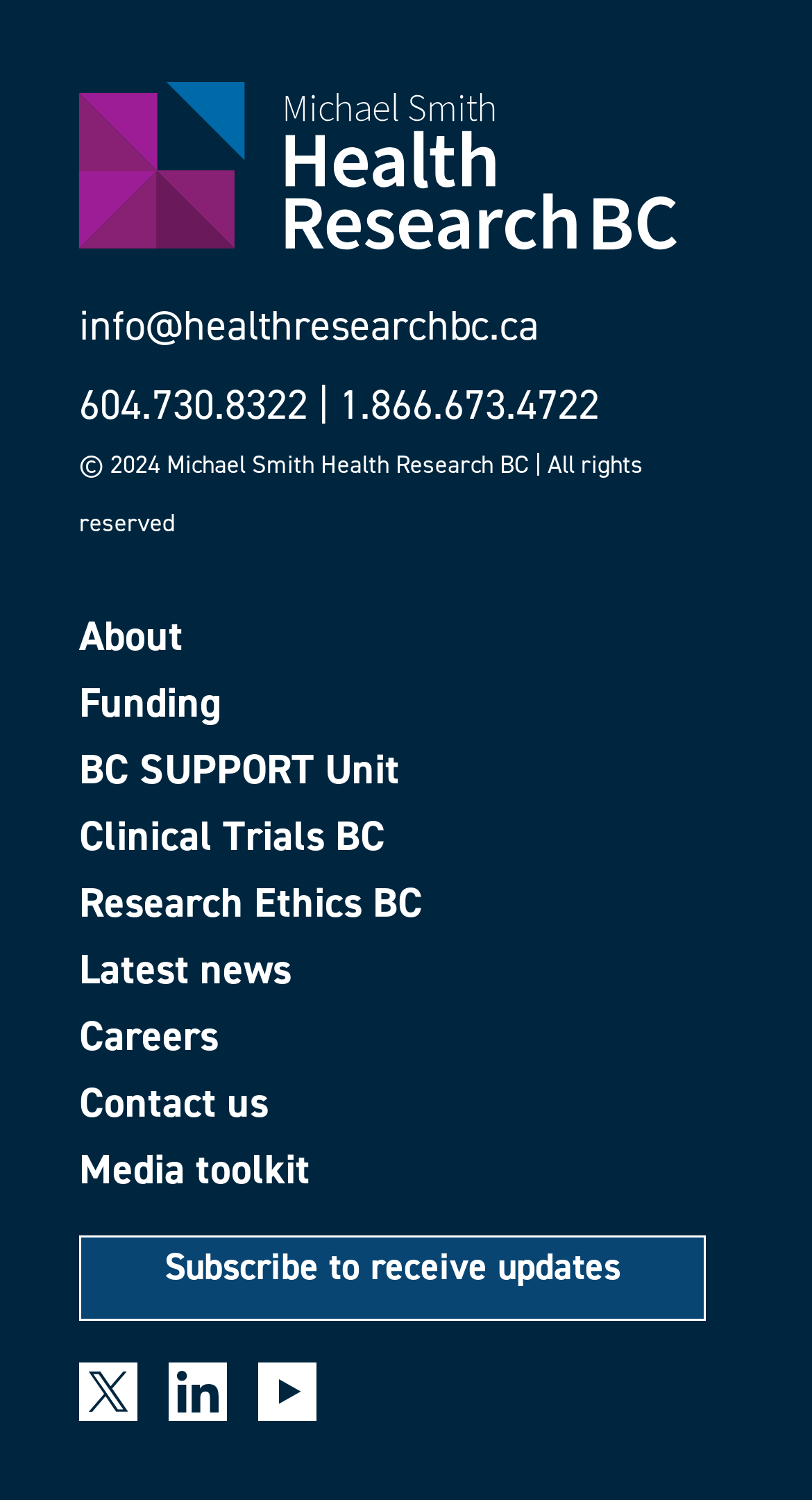Find the bounding box coordinates for the area you need to click to carry out the instruction: "Check the article about the convenience of hearing aid home services". The coordinates should be four float numbers between 0 and 1, indicated as [left, top, right, bottom].

None